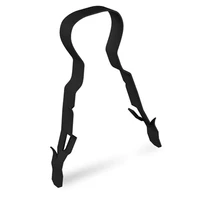Using the elements shown in the image, answer the question comprehensively: What is the primary function of the Linian Fireclip™?

The caption describes the Linian Fireclip™ as an essential tool for securing cables and wires in various applications, which indicates its primary function.